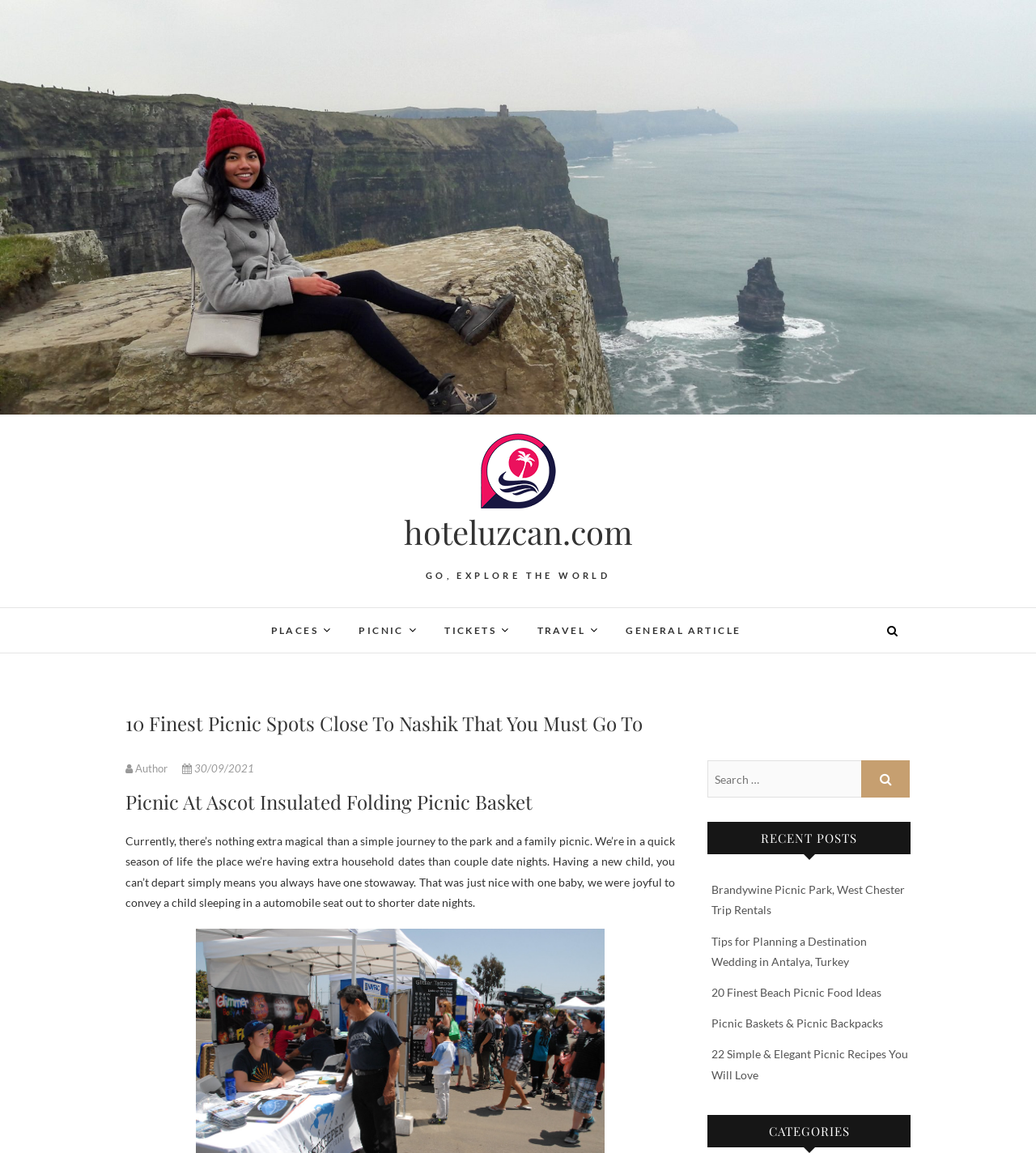What is the date of the article?
From the details in the image, answer the question comprehensively.

I found the date of the article by looking at the link with the text ' 30/09/2021' in the header section of the article.